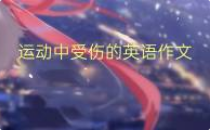What is the language of the title?
Using the image as a reference, answer with just one word or a short phrase.

Chinese